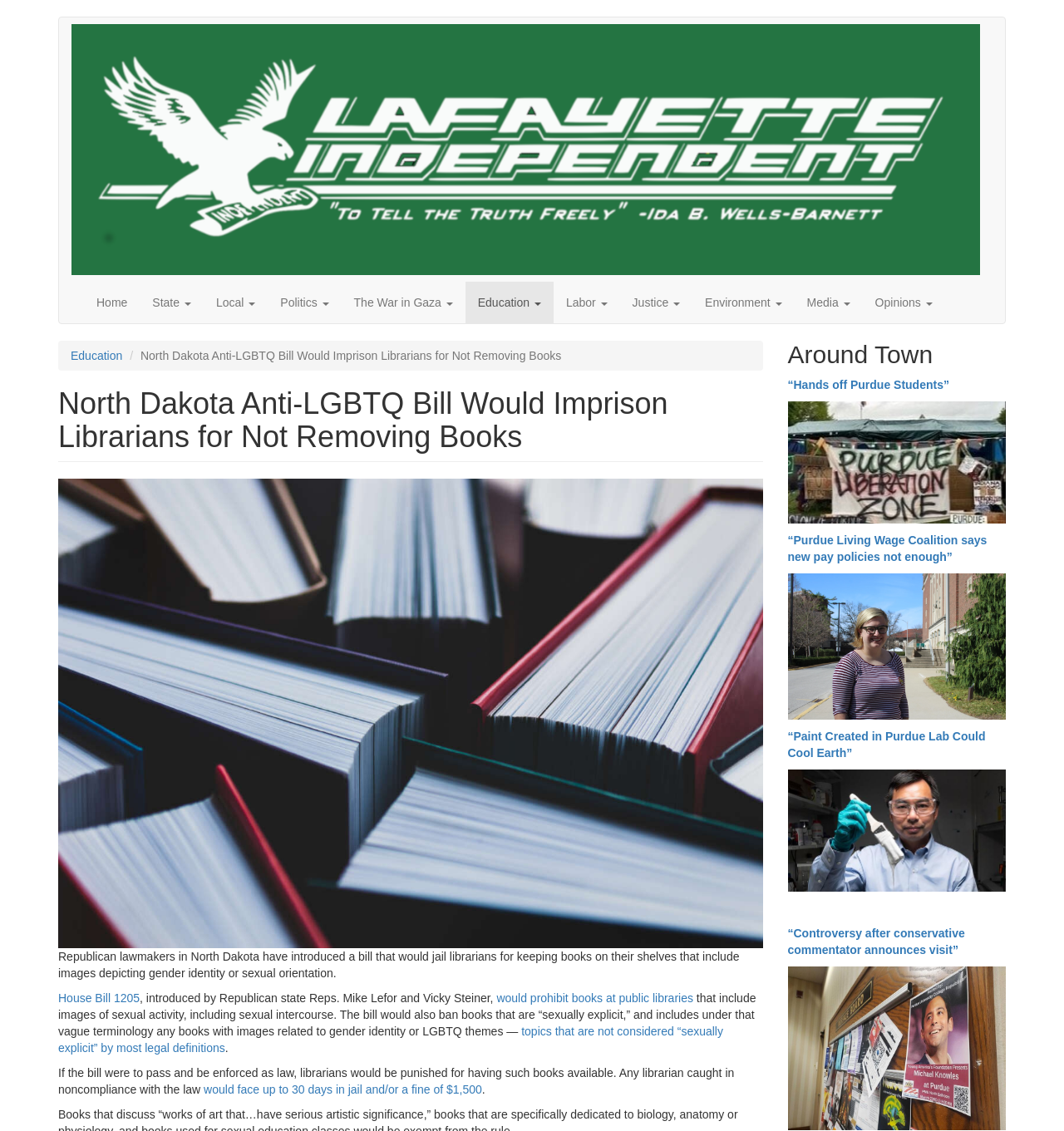Find the bounding box coordinates of the element's region that should be clicked in order to follow the given instruction: "Check out the 'Around Town' section". The coordinates should consist of four float numbers between 0 and 1, i.e., [left, top, right, bottom].

[0.74, 0.302, 0.945, 0.326]